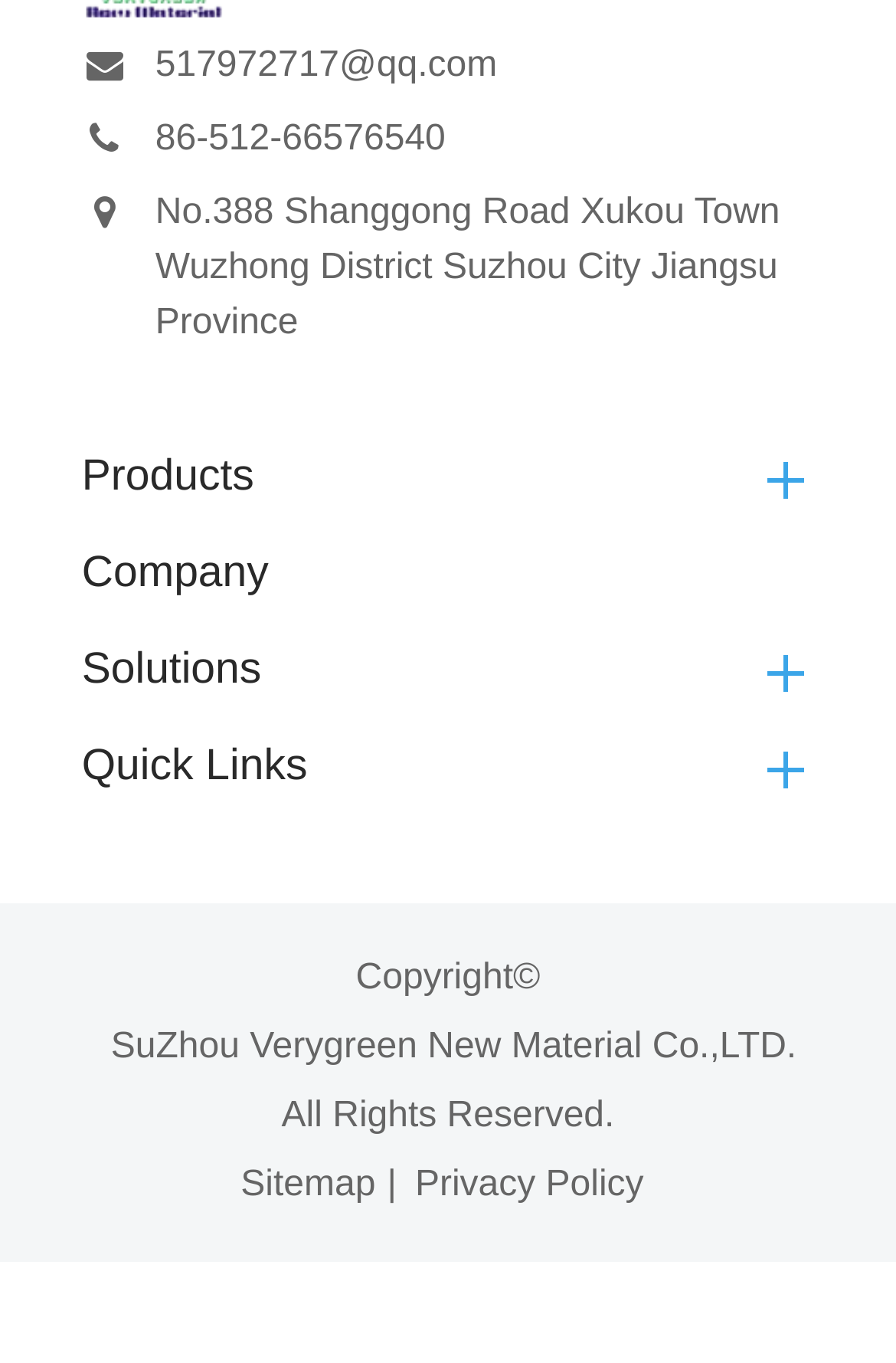Identify the bounding box of the HTML element described here: "Privacy Policy". Provide the coordinates as four float numbers between 0 and 1: [left, top, right, bottom].

[0.443, 0.844, 0.731, 0.895]